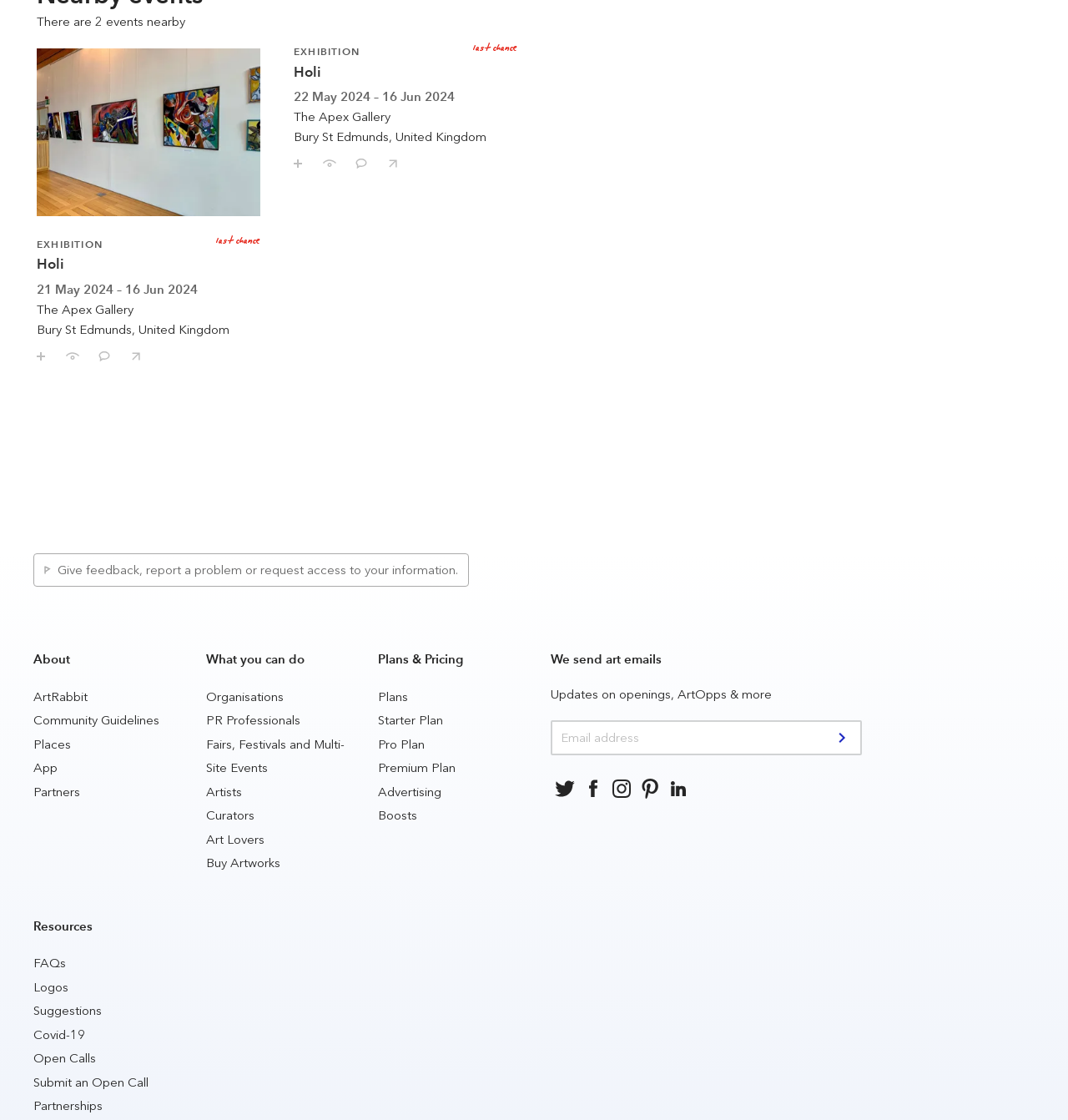Pinpoint the bounding box coordinates of the element you need to click to execute the following instruction: "Give feedback or report a problem". The bounding box should be represented by four float numbers between 0 and 1, in the format [left, top, right, bottom].

[0.041, 0.502, 0.429, 0.516]